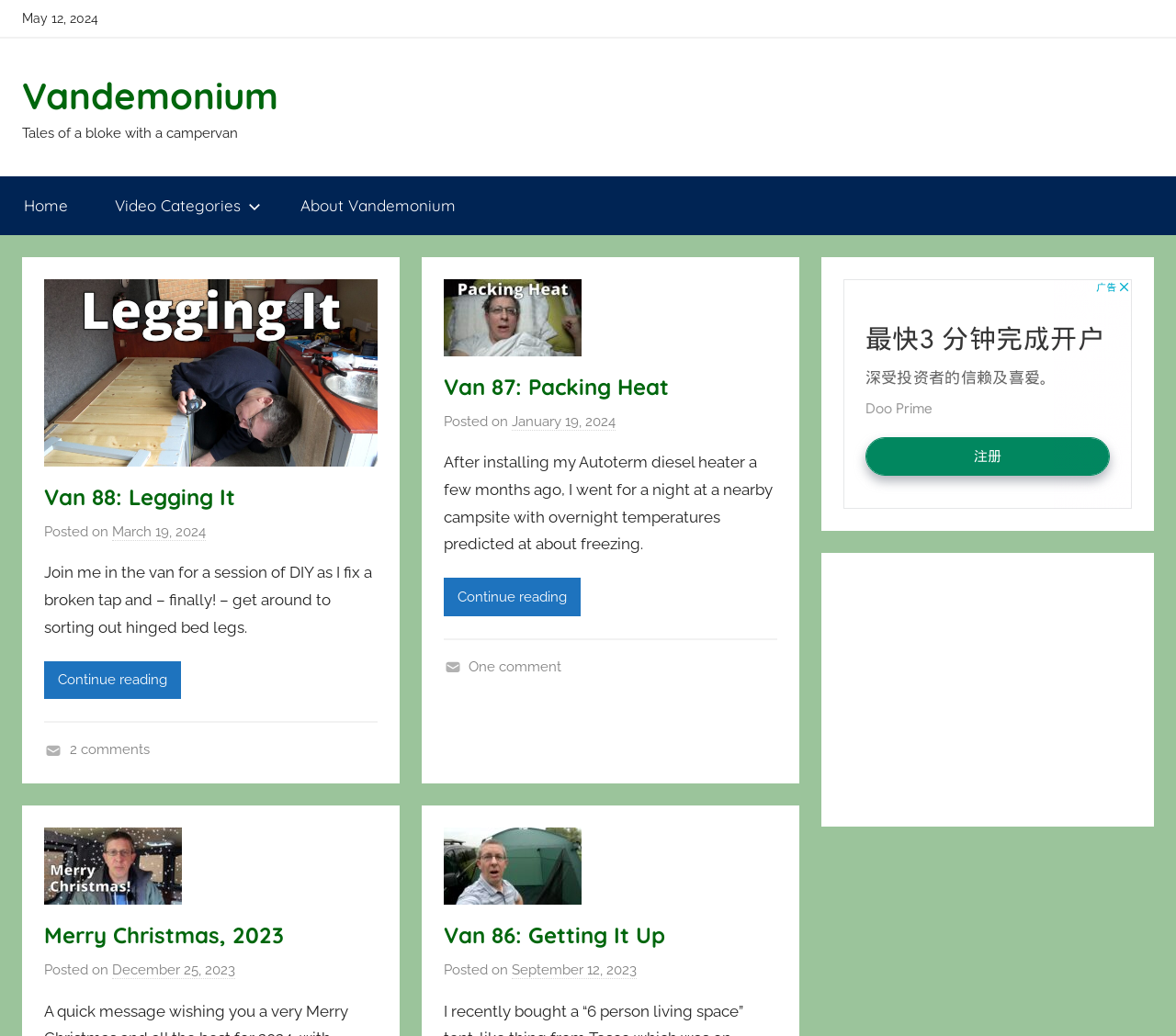What is the title of the first article?
Please provide a detailed and comprehensive answer to the question.

I found the title of the first article by looking at the heading element with the text 'Van 88: Legging It' inside the first article element.